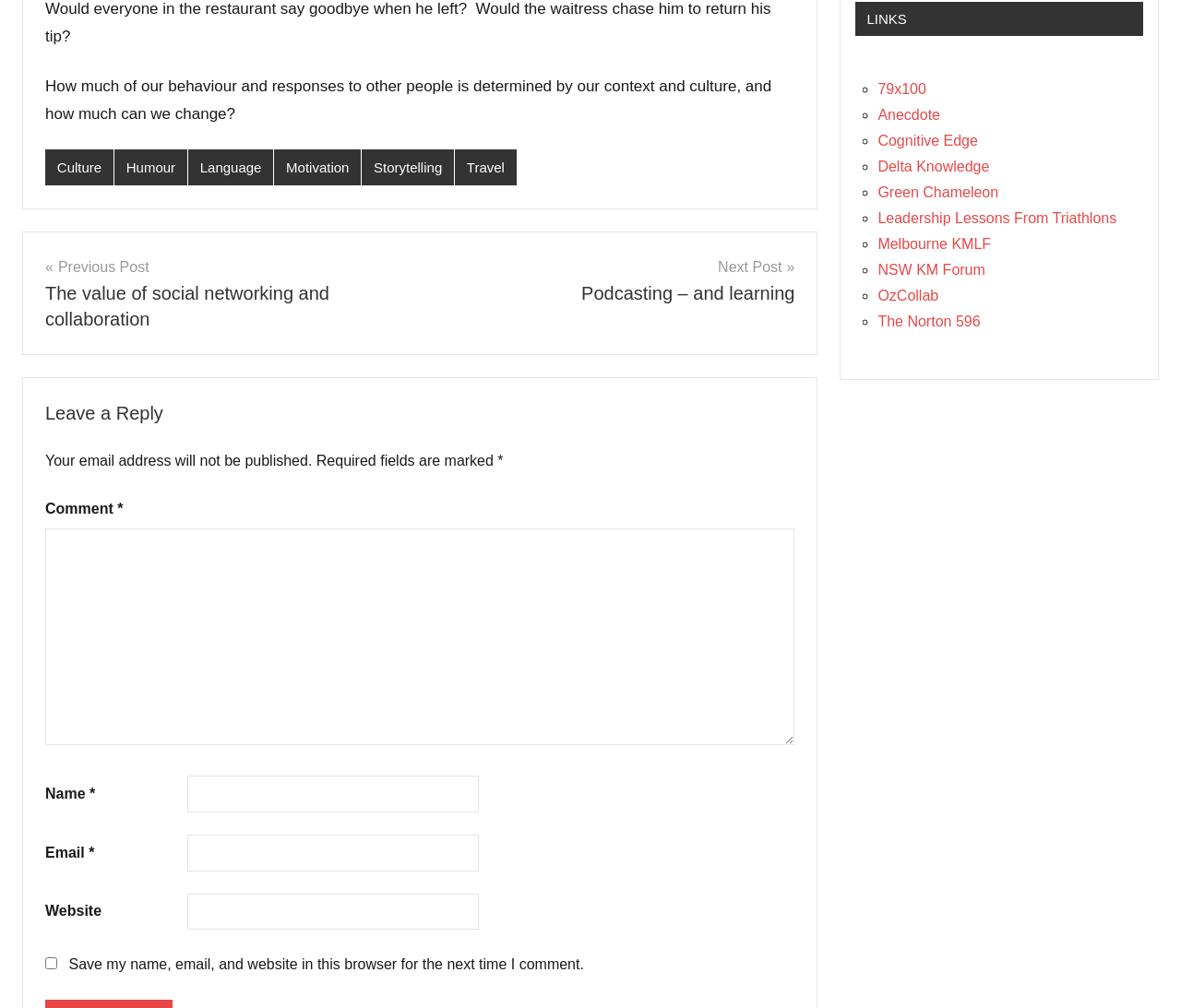Indicate the bounding box coordinates of the element that needs to be clicked to satisfy the following instruction: "Click on the 'Culture' link". The coordinates should be four float numbers between 0 and 1, i.e., [left, top, right, bottom].

[0.038, 0.149, 0.096, 0.184]